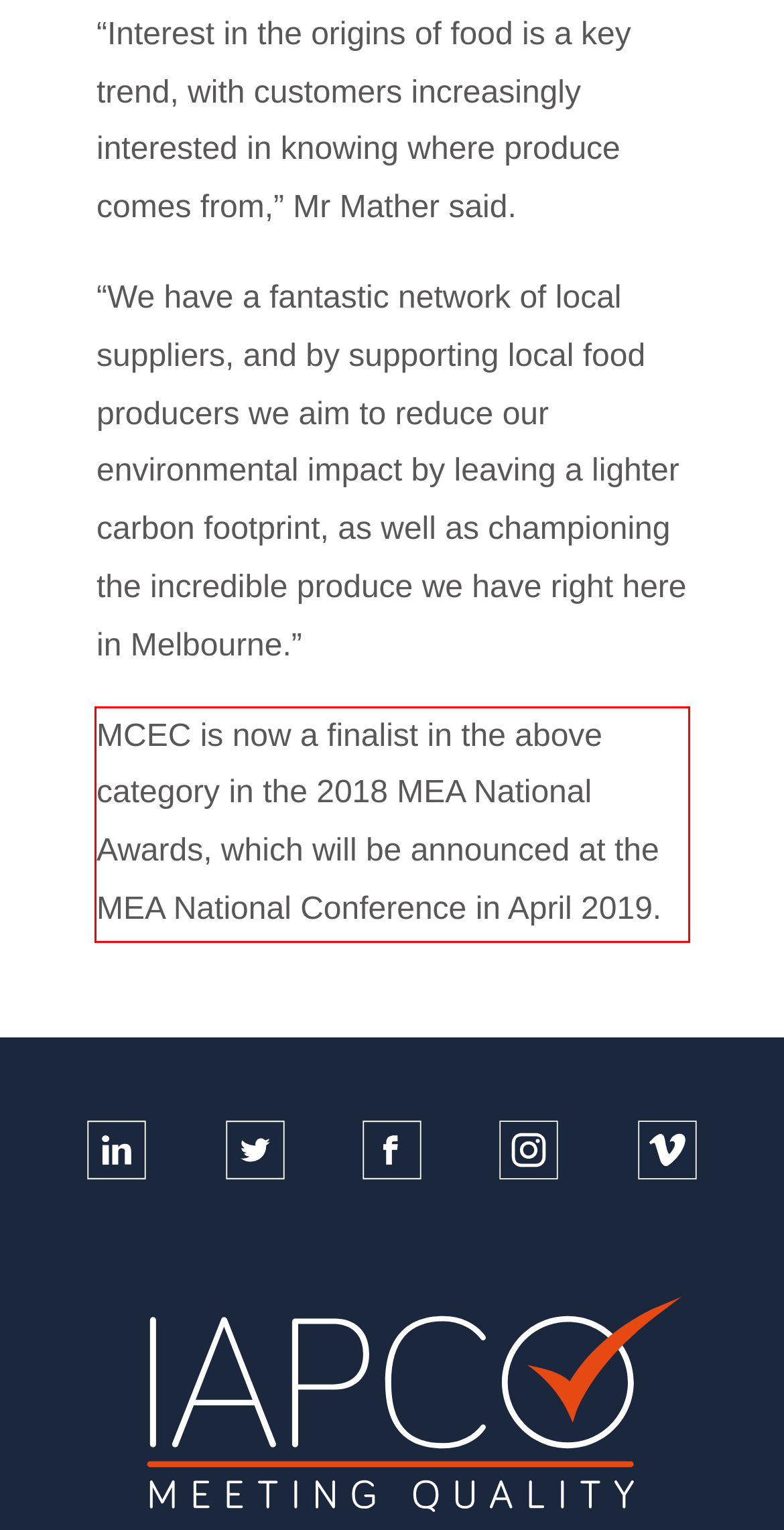Within the screenshot of a webpage, identify the red bounding box and perform OCR to capture the text content it contains.

MCEC is now a finalist in the above category in the 2018 MEA National Awards, which will be announced at the MEA National Conference in April 2019.